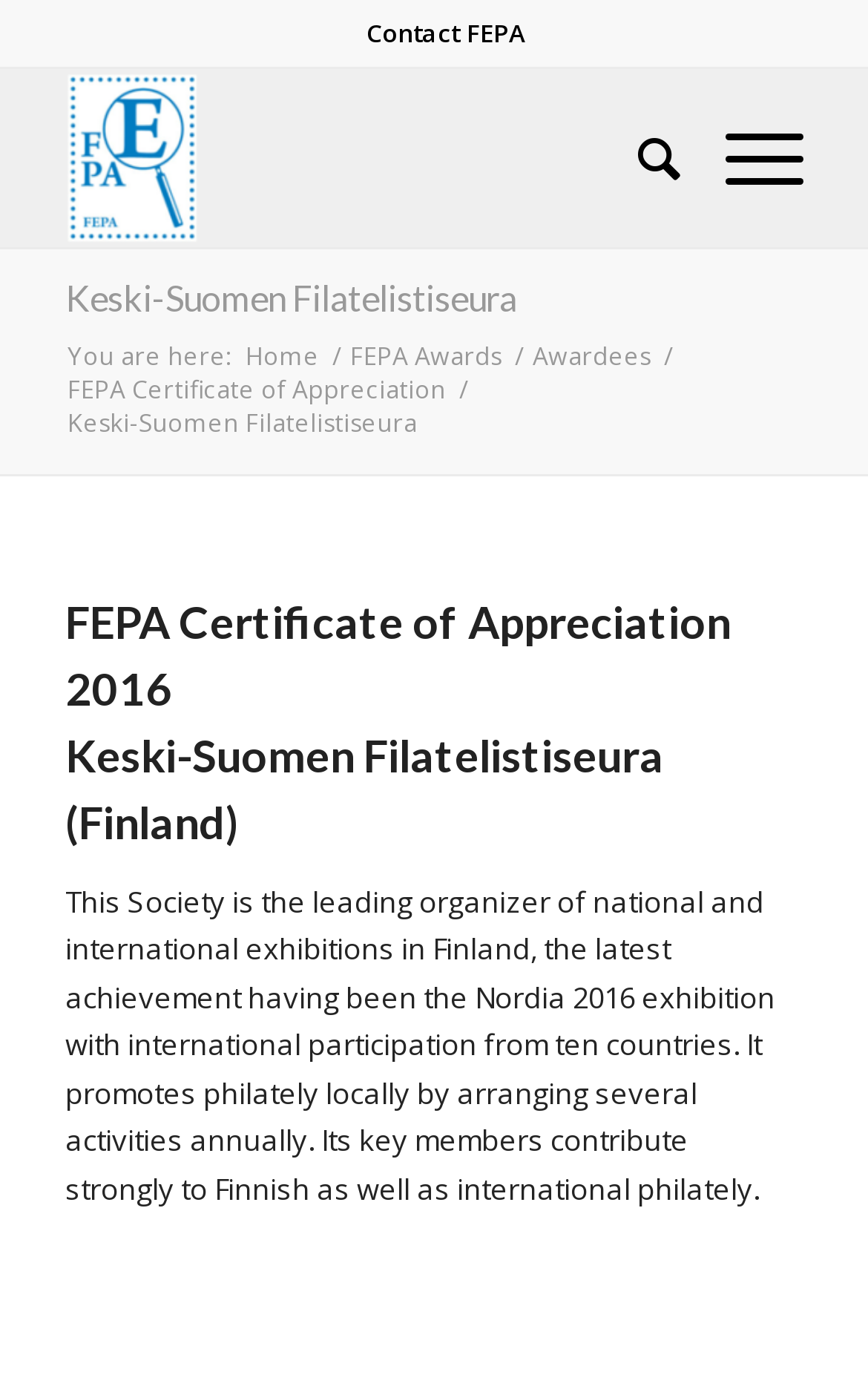Please identify the bounding box coordinates of the element's region that should be clicked to execute the following instruction: "Visit Home page". The bounding box coordinates must be four float numbers between 0 and 1, i.e., [left, top, right, bottom].

[0.275, 0.243, 0.375, 0.267]